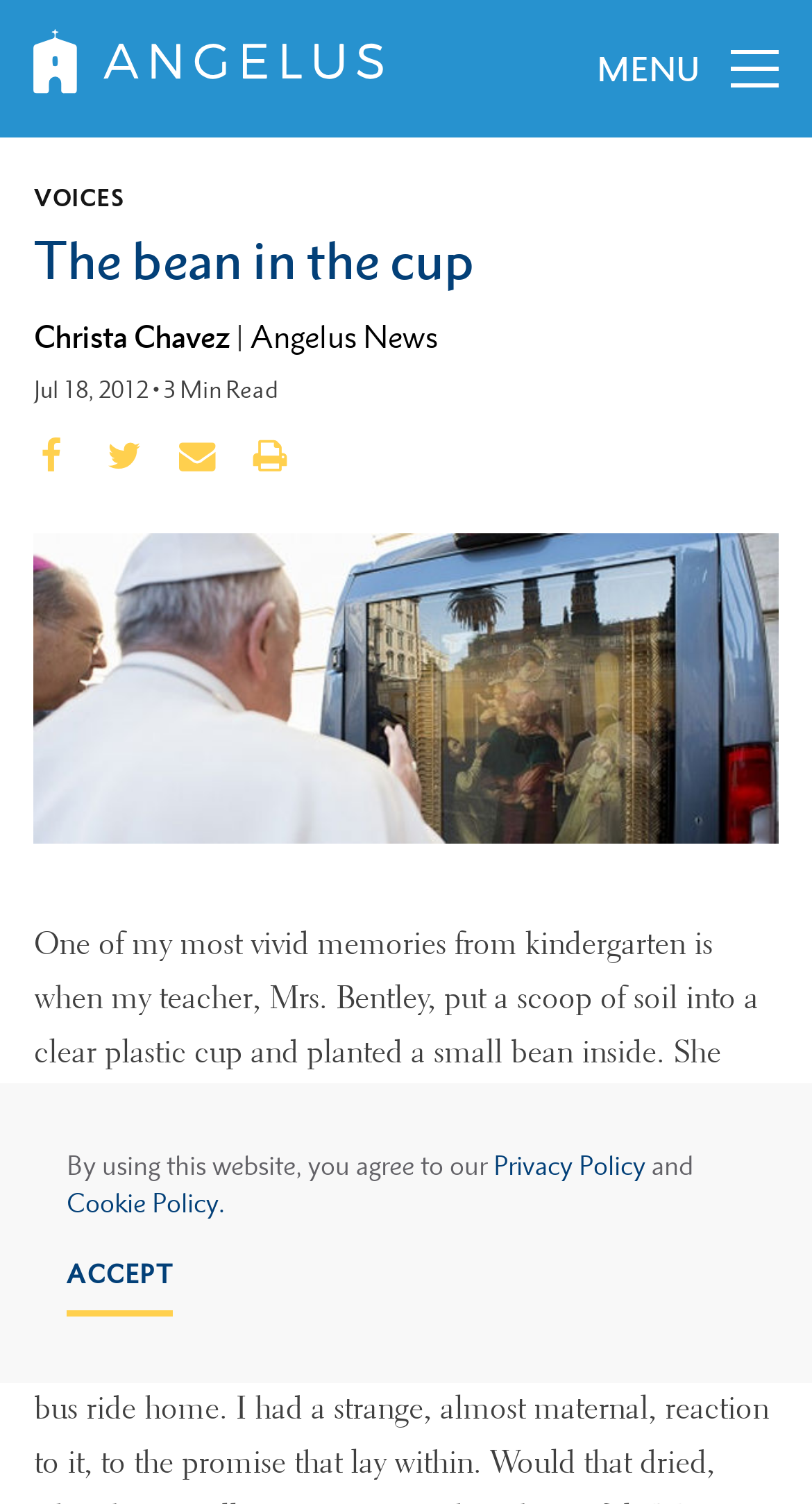Determine the bounding box coordinates for the area that needs to be clicked to fulfill this task: "Click the 'dismiss cookie message' button". The coordinates must be given as four float numbers between 0 and 1, i.e., [left, top, right, bottom].

[0.082, 0.831, 0.213, 0.875]